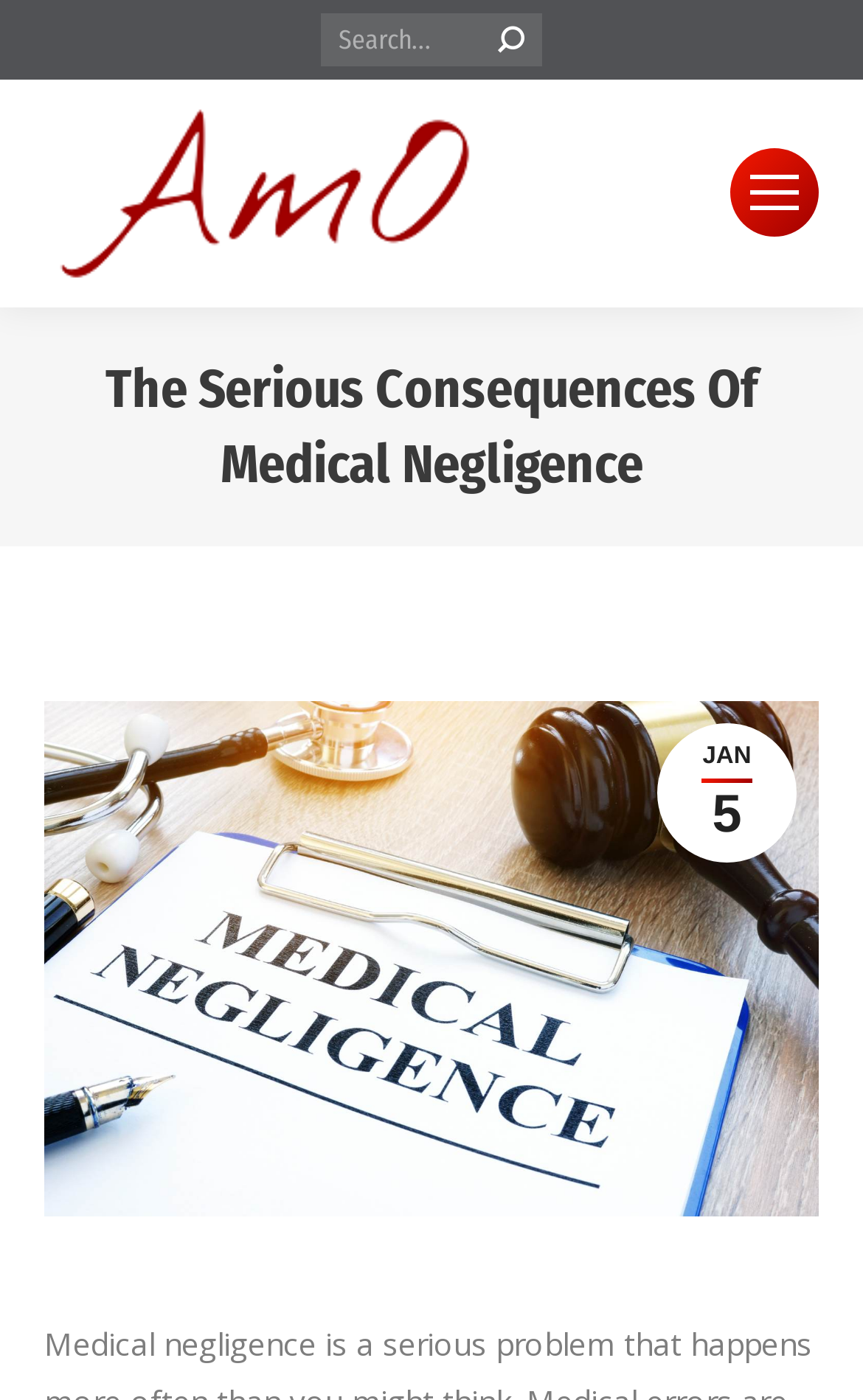What is the text of the webpage's headline?

The Serious Consequences Of Medical Negligence